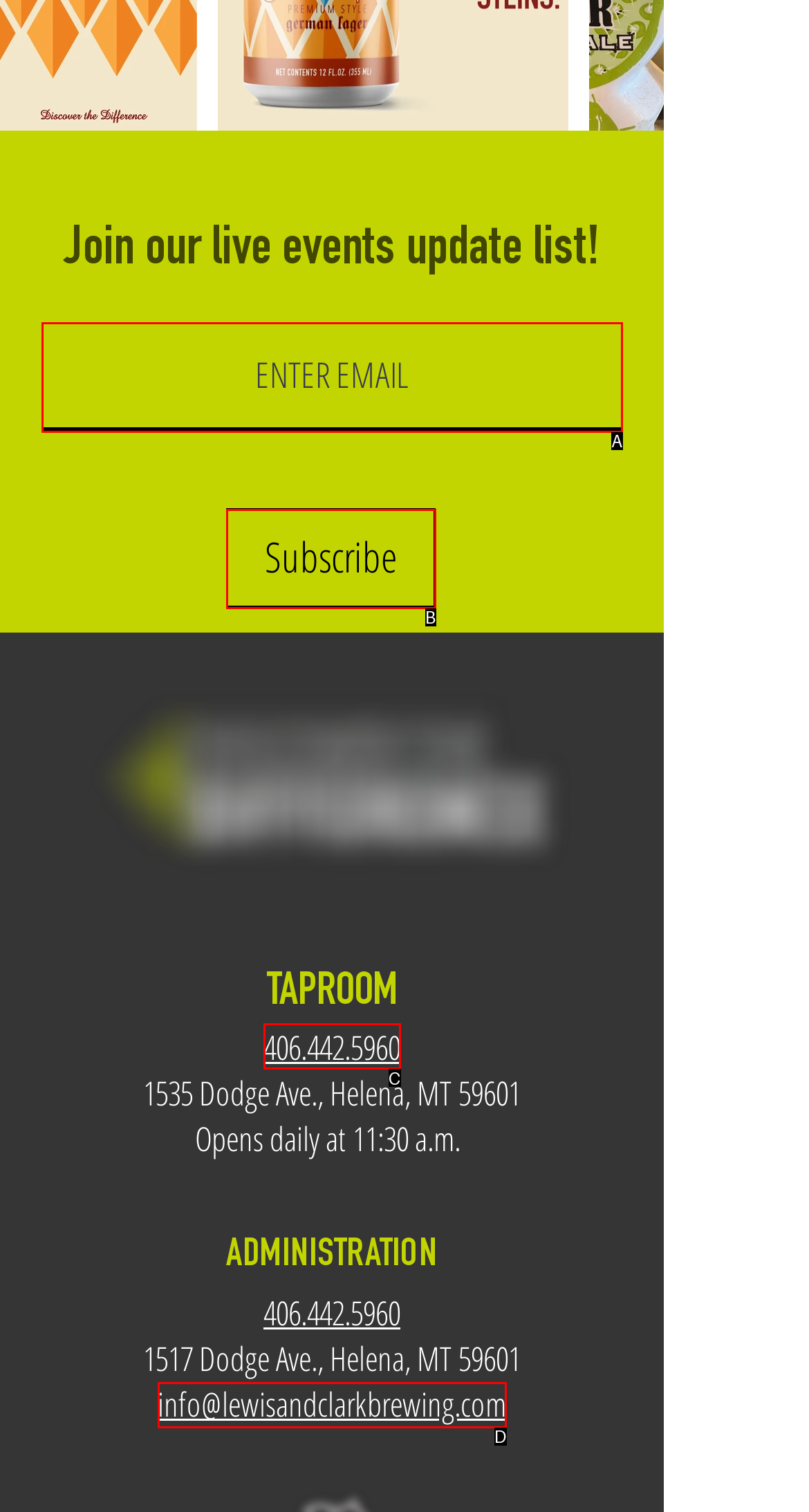Identify the letter of the UI element that fits the description: aria-label="ENTER EMAIL" name="email" placeholder="ENTER EMAIL"
Respond with the letter of the option directly.

A